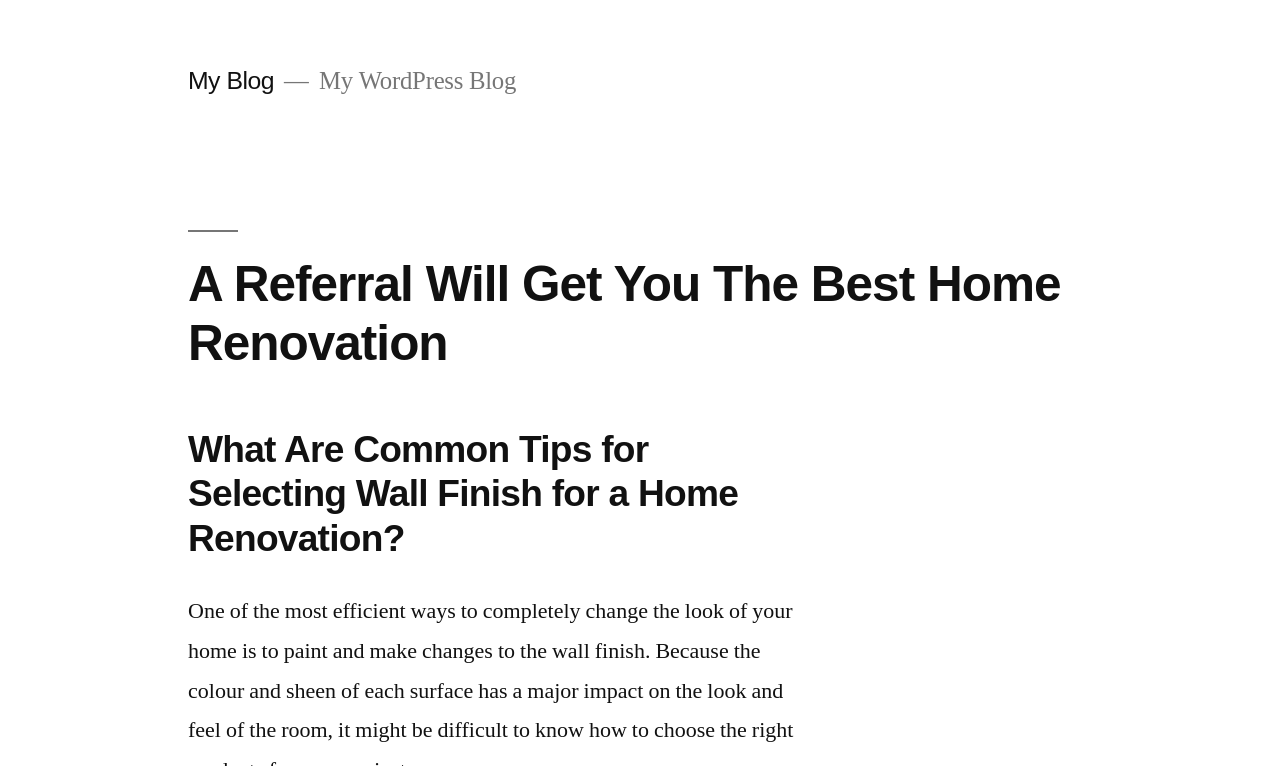Bounding box coordinates are to be given in the format (top-left x, top-left y, bottom-right x, bottom-right y). All values must be floating point numbers between 0 and 1. Provide the bounding box coordinate for the UI element described as: My Blog

[0.147, 0.087, 0.214, 0.123]